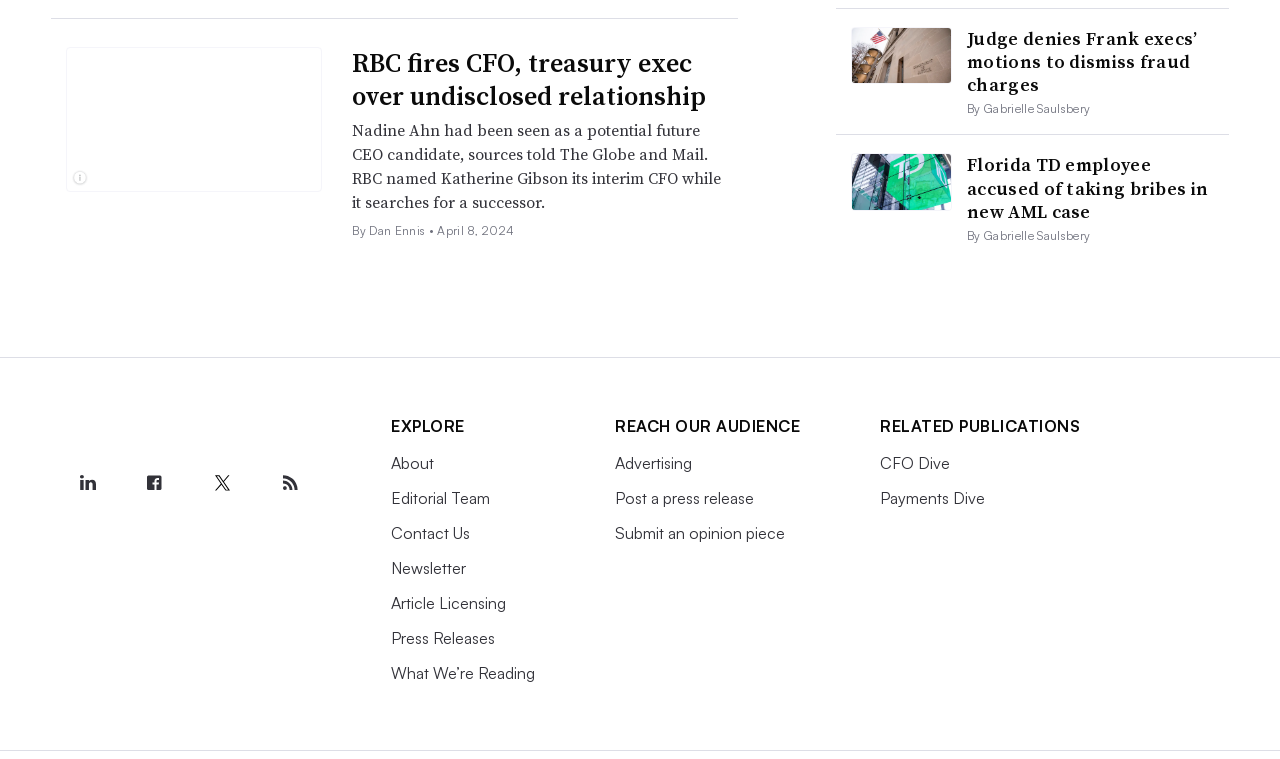Identify the bounding box coordinates of the clickable region required to complete the instruction: "Sign Up". The coordinates should be given as four float numbers within the range of 0 and 1, i.e., [left, top, right, bottom].

None